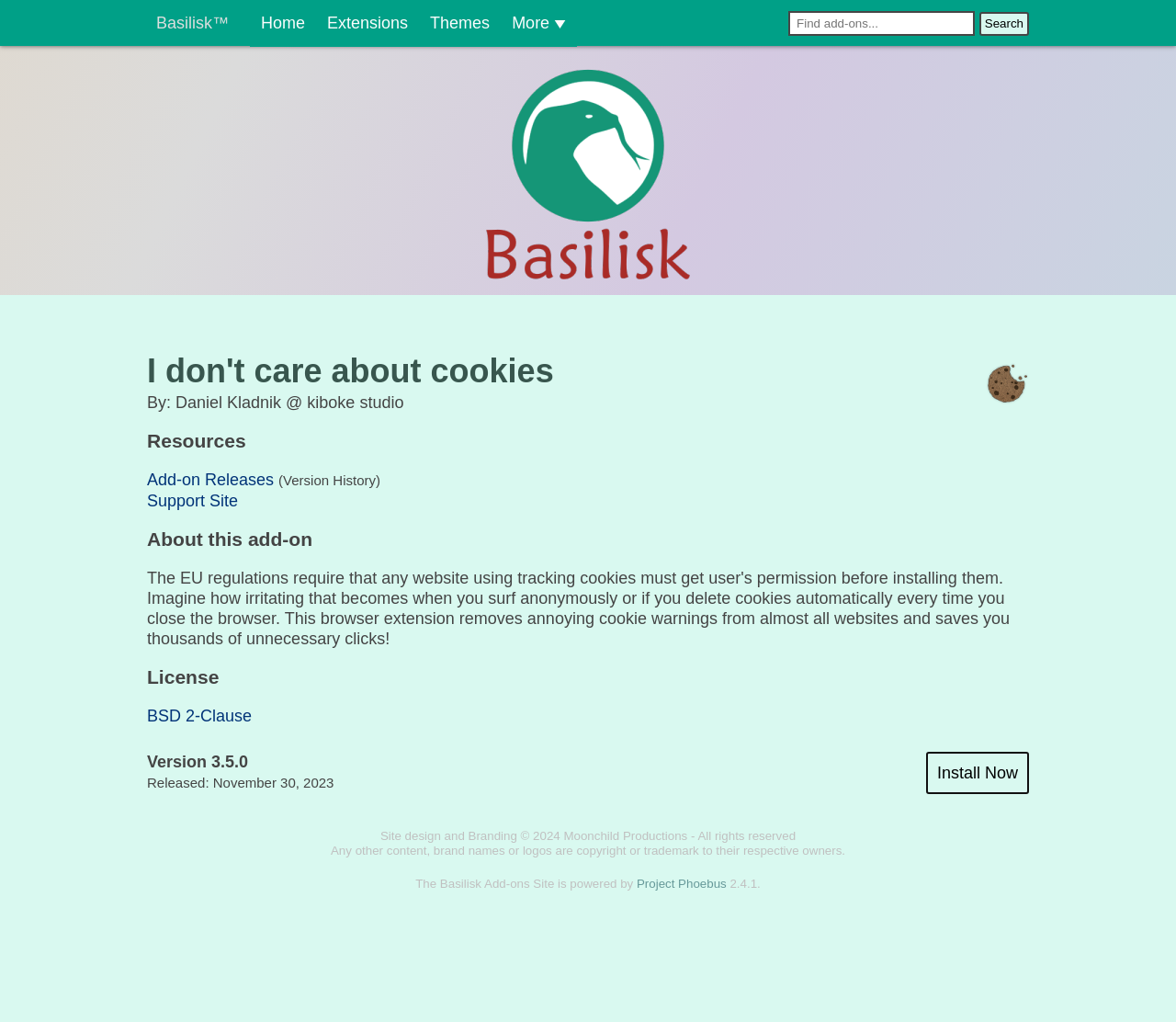From the element description name="terms" placeholder="Find add-ons...", predict the bounding box coordinates of the UI element. The coordinates must be specified in the format (top-left x, top-left y, bottom-right x, bottom-right y) and should be within the 0 to 1 range.

[0.671, 0.011, 0.829, 0.035]